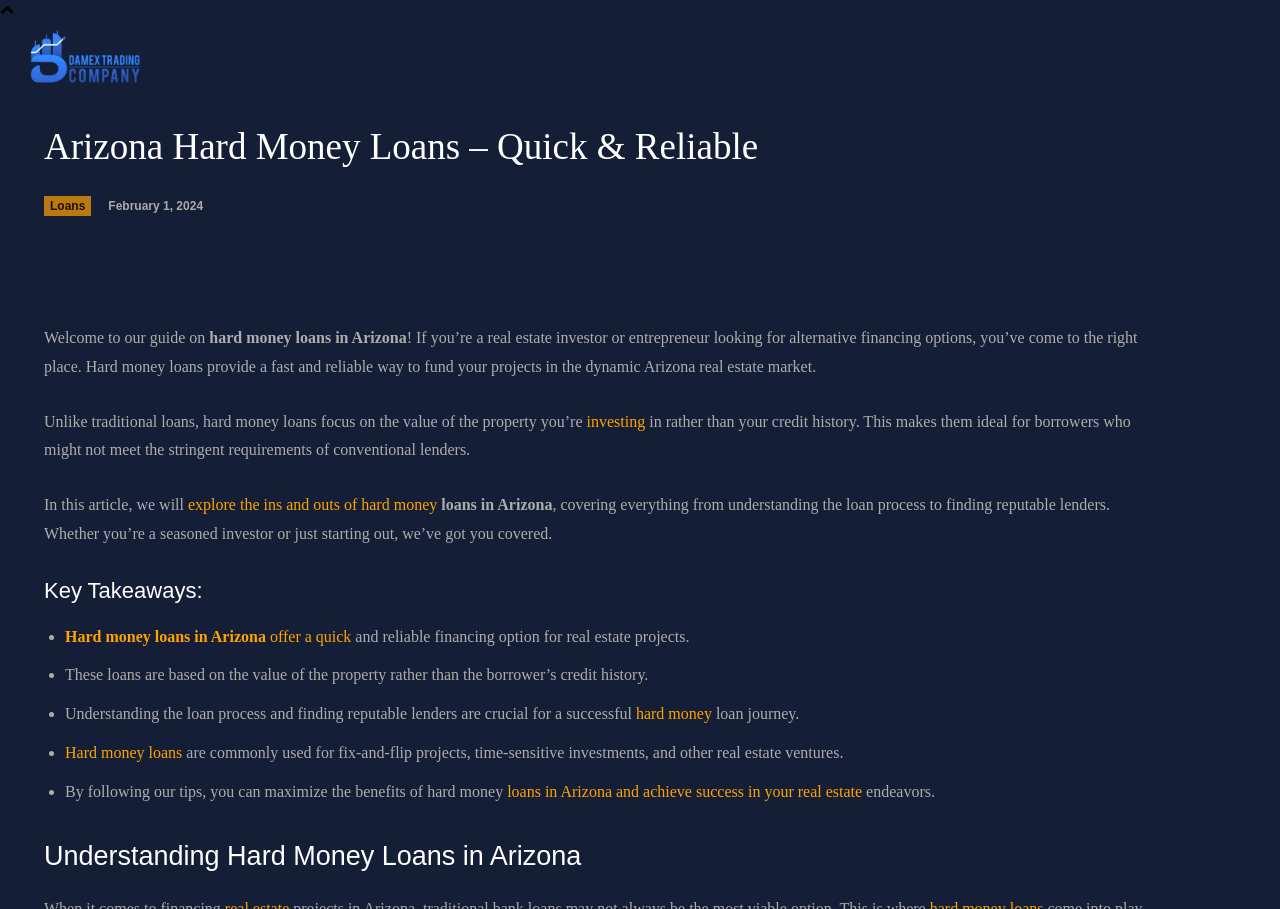Locate the bounding box coordinates of the element that should be clicked to execute the following instruction: "Click the 'Facebook' social media link".

[0.141, 0.246, 0.23, 0.29]